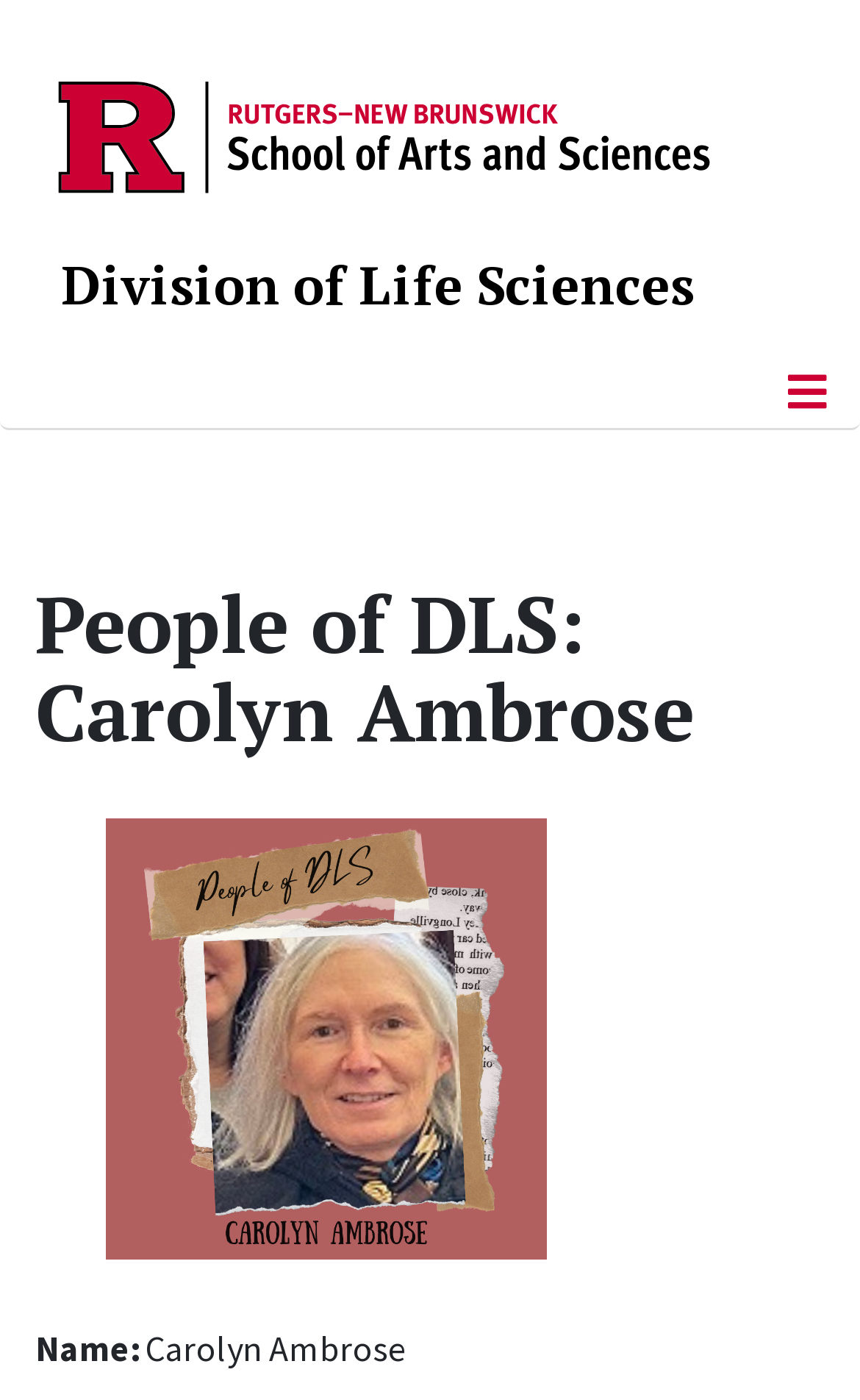Please find the bounding box for the UI element described by: "alt="RU Logo 2024"".

[0.062, 0.079, 0.831, 0.11]